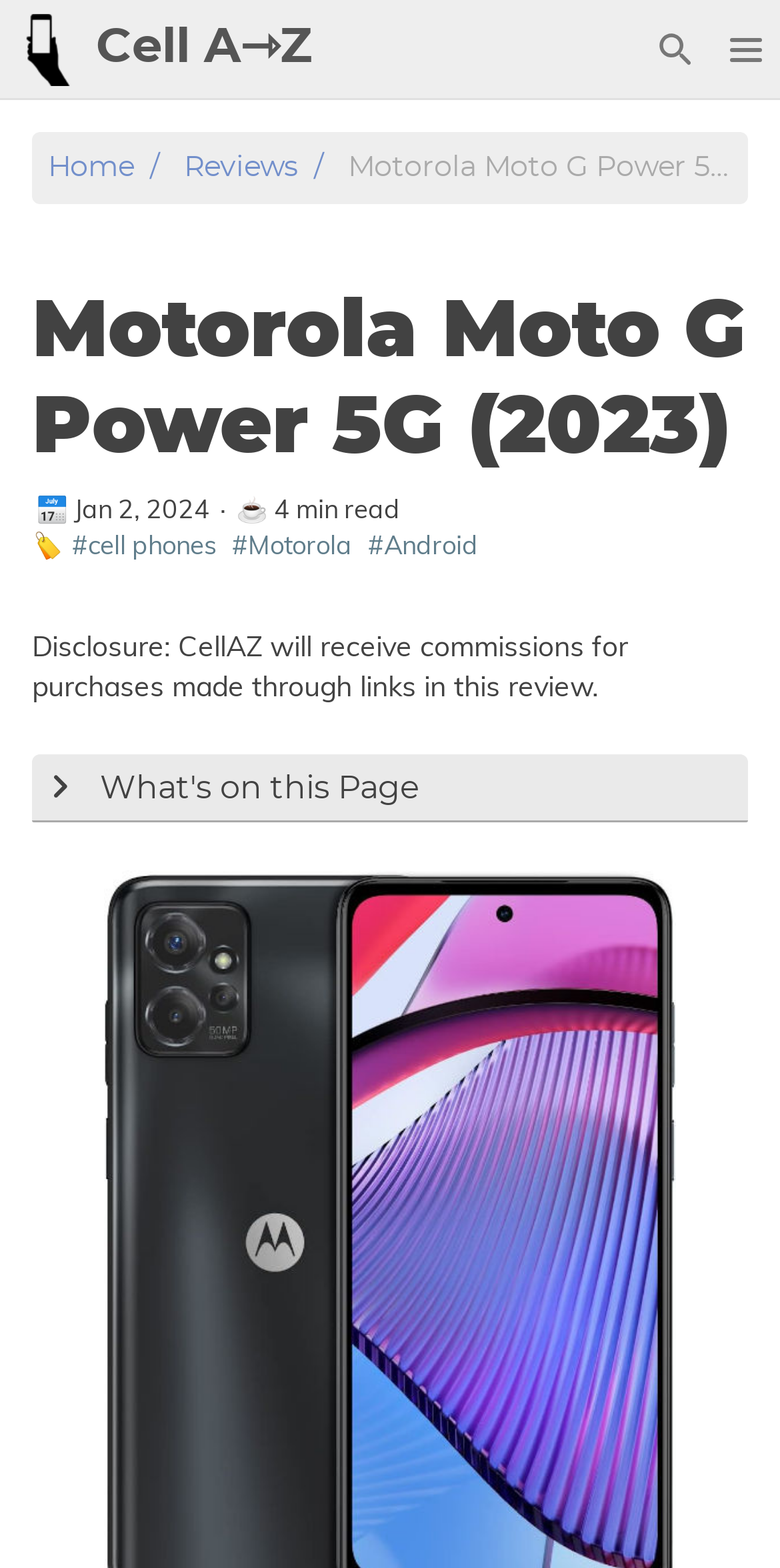Please find the bounding box coordinates of the section that needs to be clicked to achieve this instruction: "Expand the menu".

[0.91, 0.0, 1.0, 0.064]